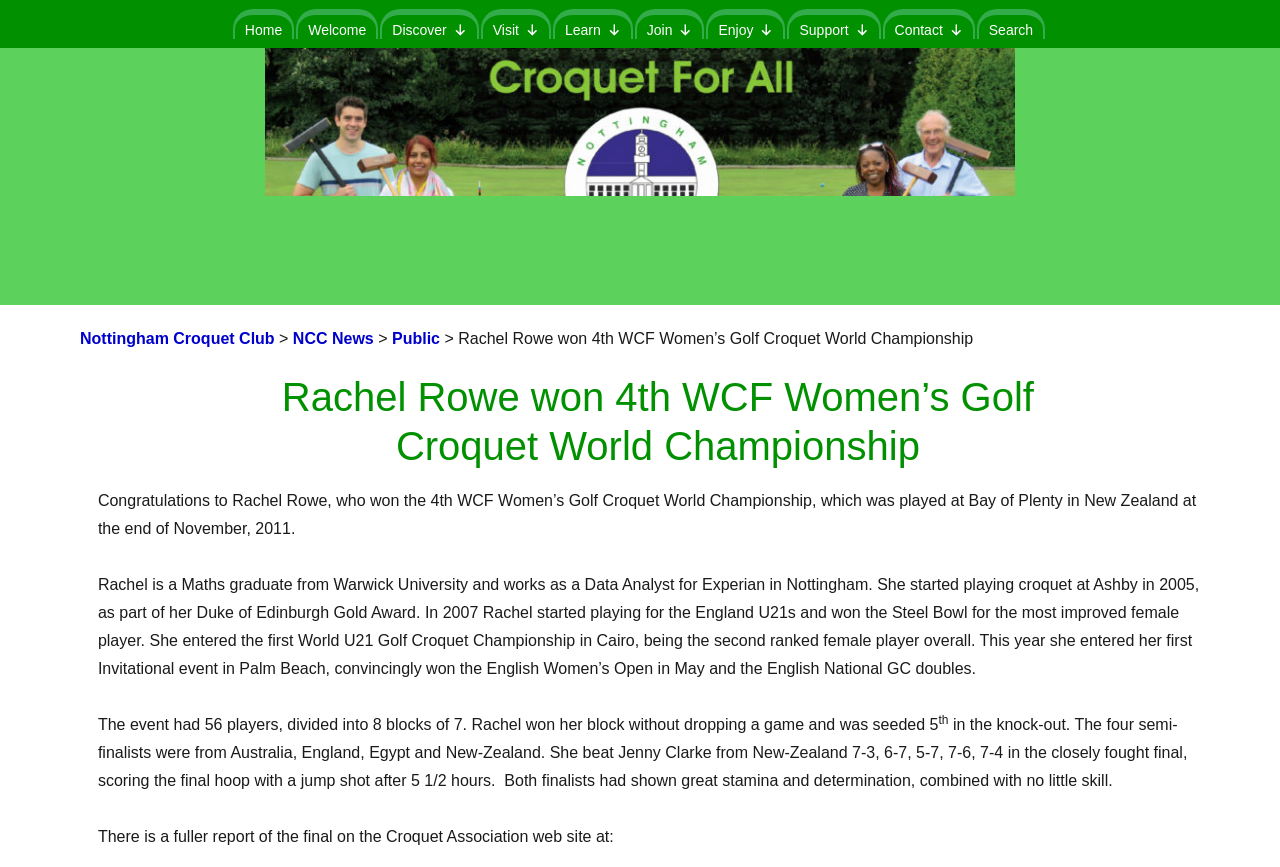Pinpoint the bounding box coordinates for the area that should be clicked to perform the following instruction: "Search for something".

[0.763, 0.011, 0.817, 0.045]